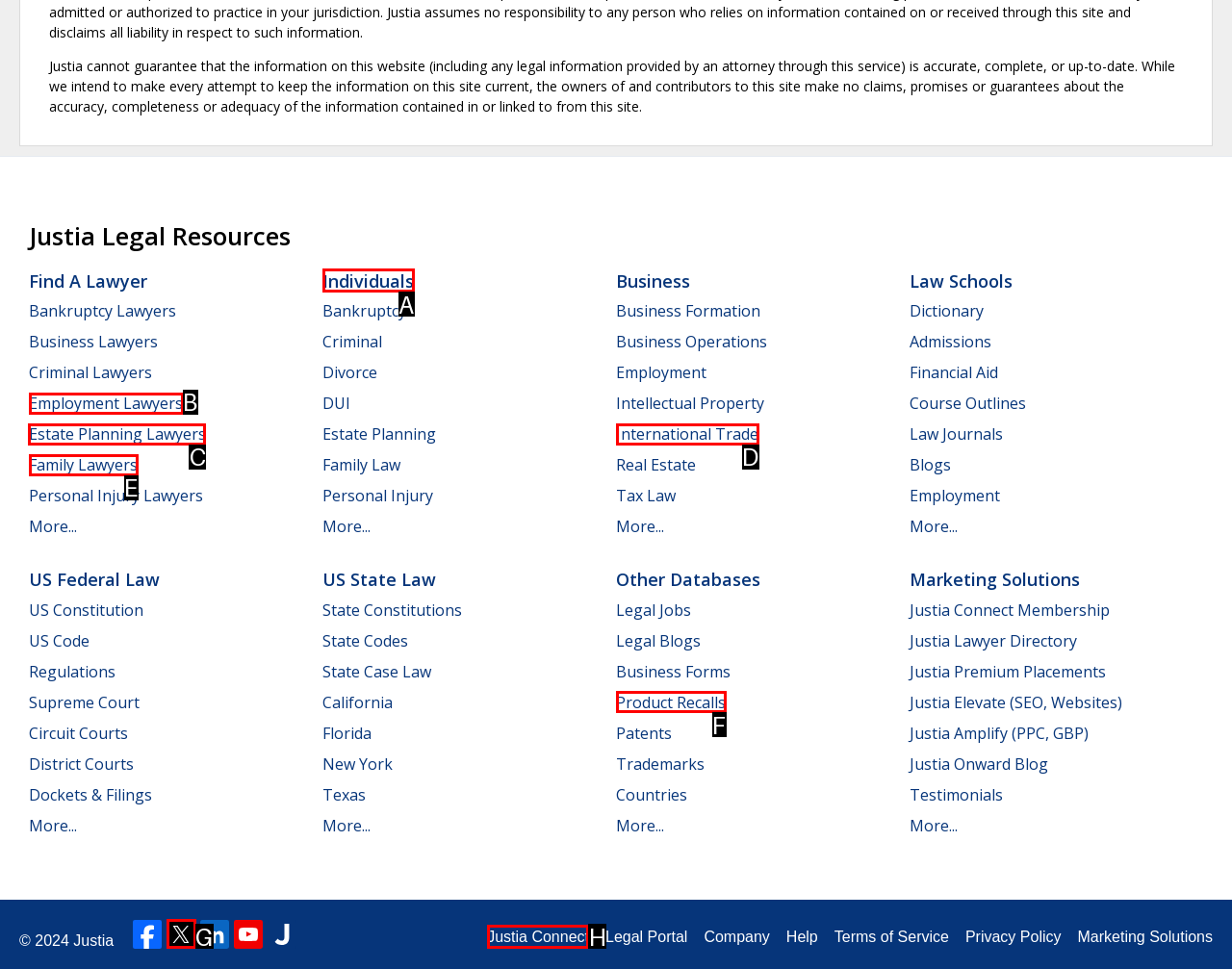Tell me which one HTML element I should click to complete the following task: Learn about Estate Planning Lawyers Answer with the option's letter from the given choices directly.

C